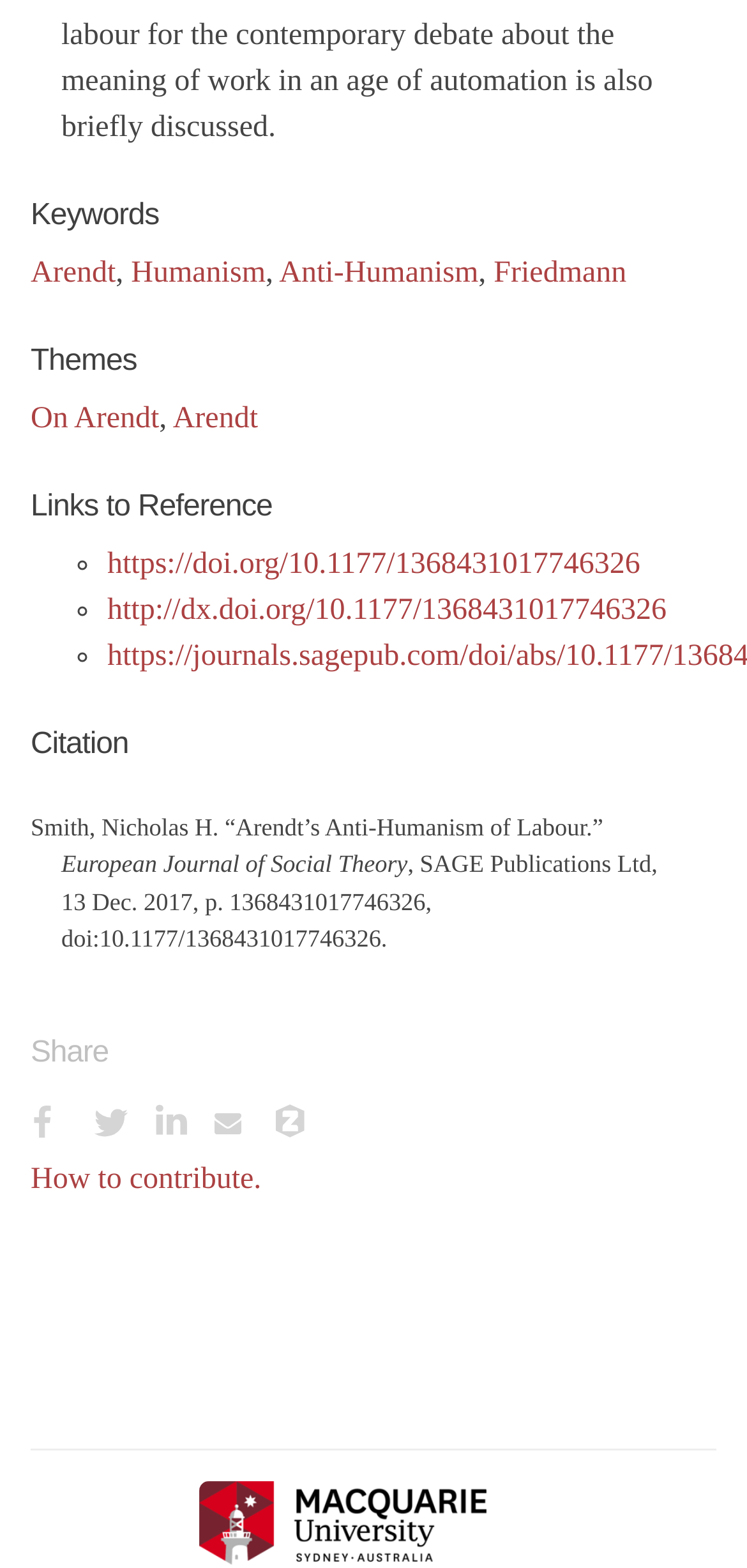Please answer the following question using a single word or phrase: What is the name of the journal mentioned in the citation?

European Journal of Social Theory